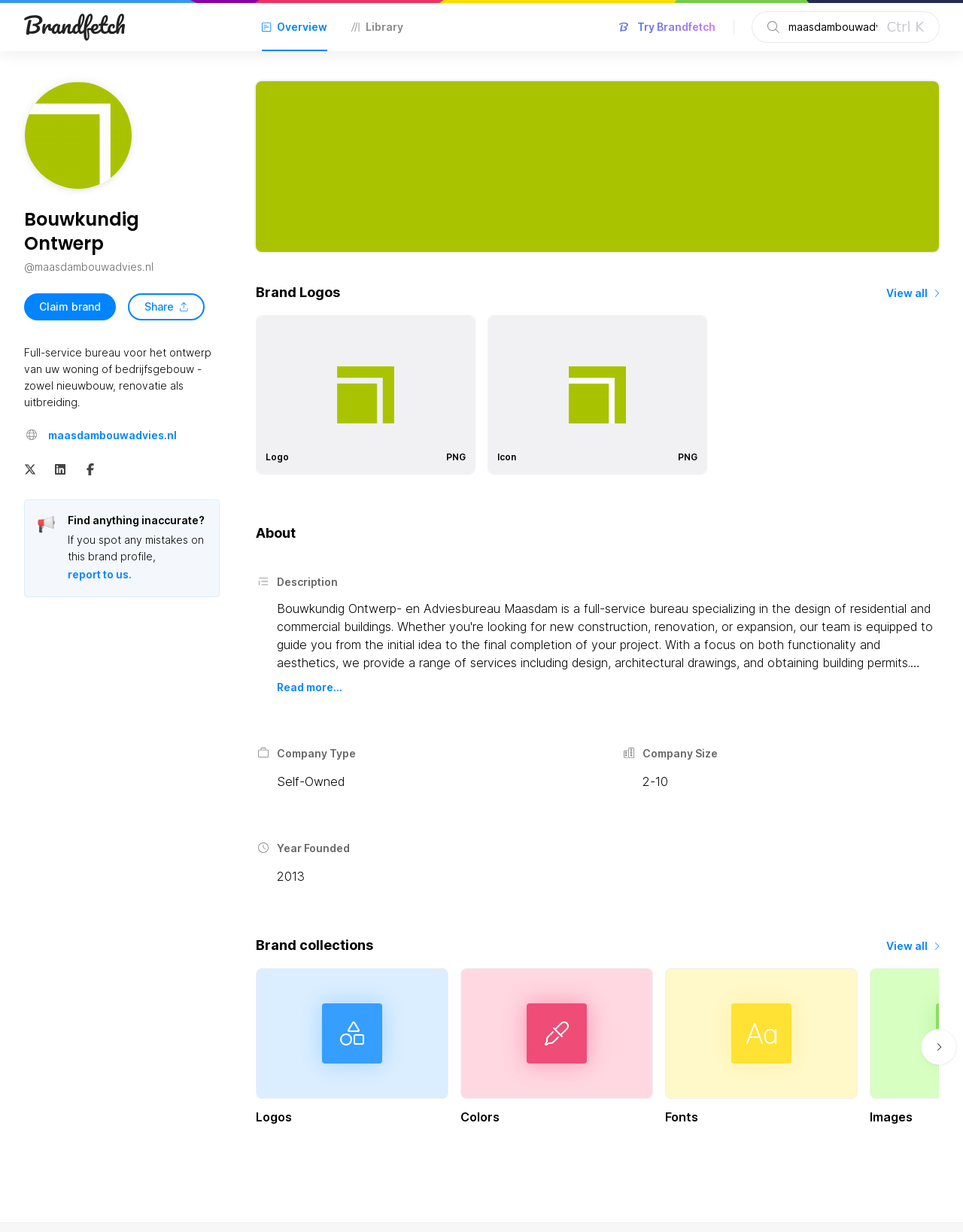Identify the bounding box of the HTML element described here: "View all". Provide the coordinates as four float numbers between 0 and 1: [left, top, right, bottom].

[0.92, 0.229, 0.975, 0.246]